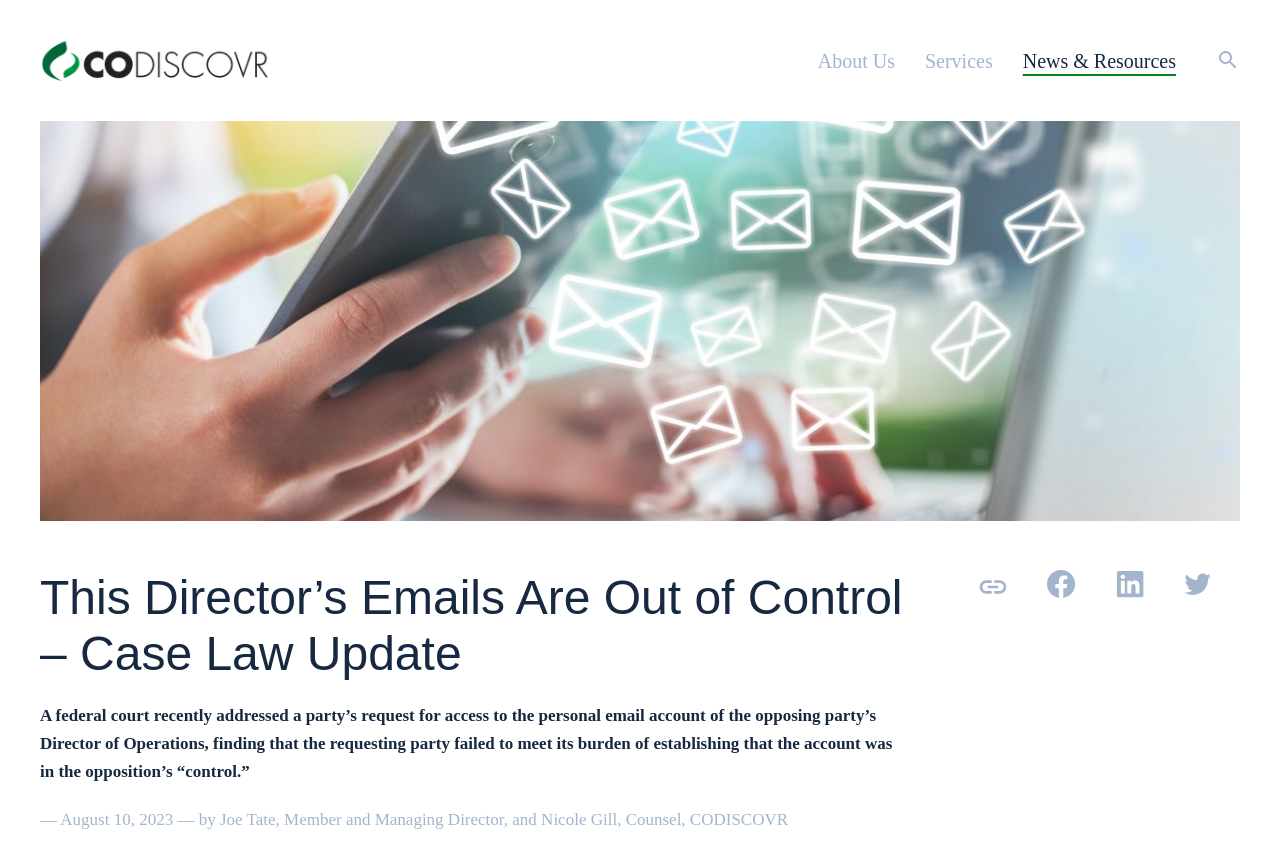How many social media links are there?
Please provide a detailed and thorough answer to the question.

There are three link elements with no descriptions at the top right corner of the webpage, which are likely to be social media links.